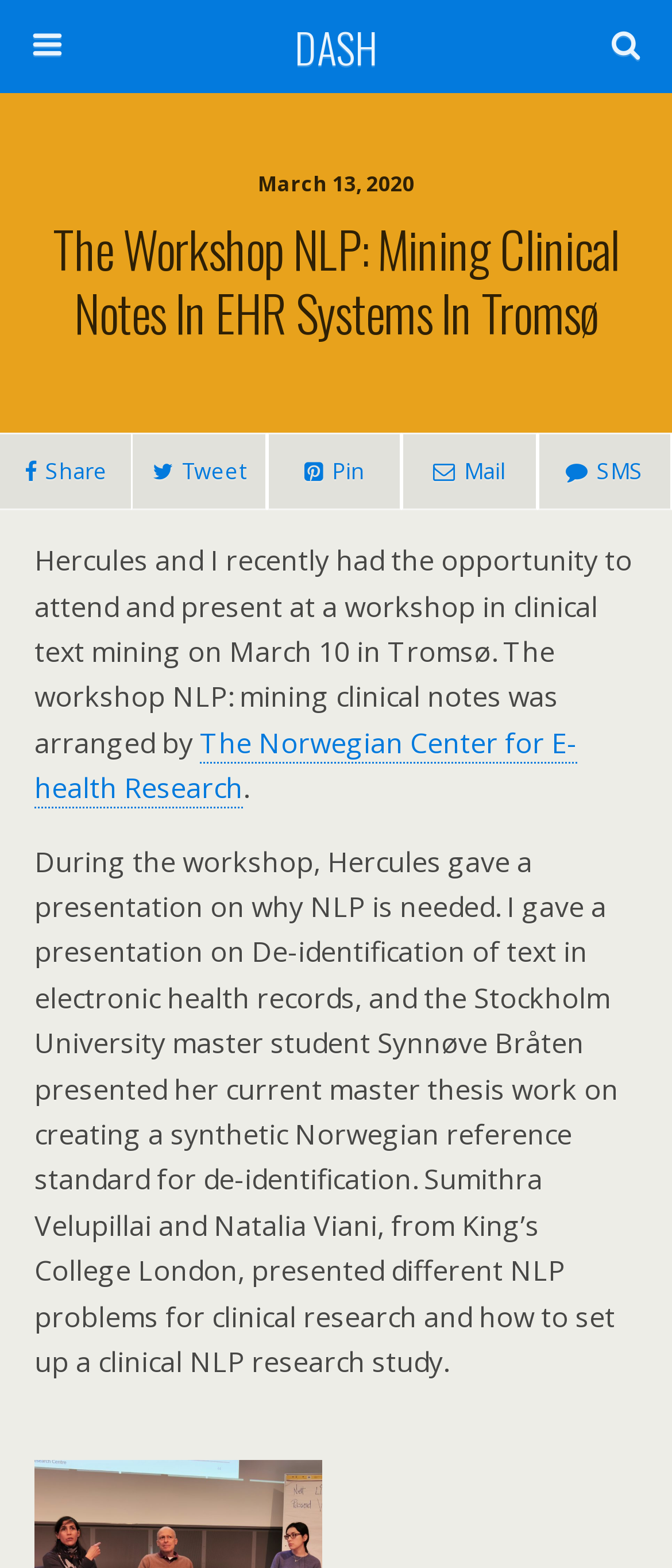Please answer the following question using a single word or phrase: 
How many social media sharing options are available?

4